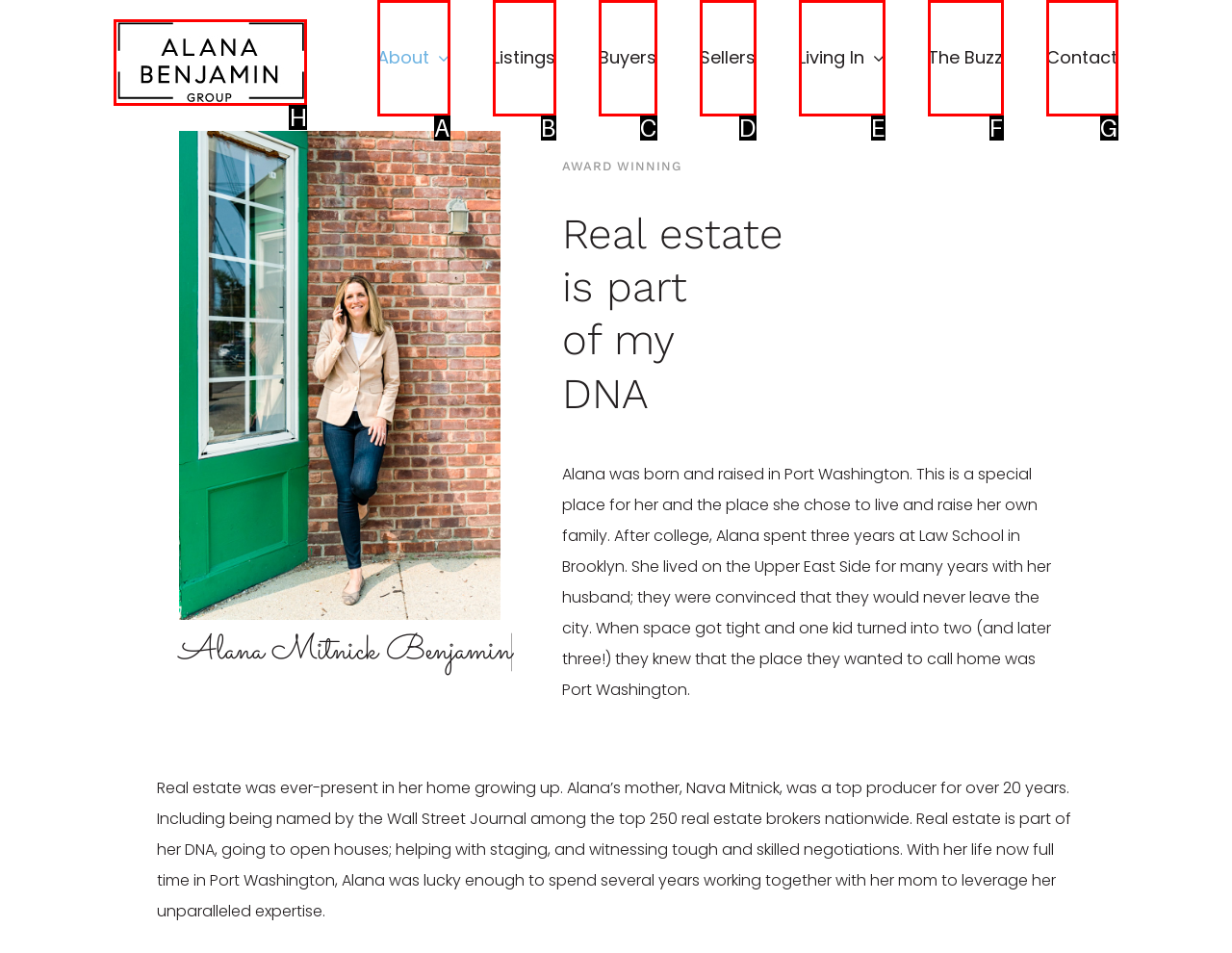Find the HTML element that matches the description provided: alt="Alana Benjamin Group Logo"
Answer using the corresponding option letter.

H